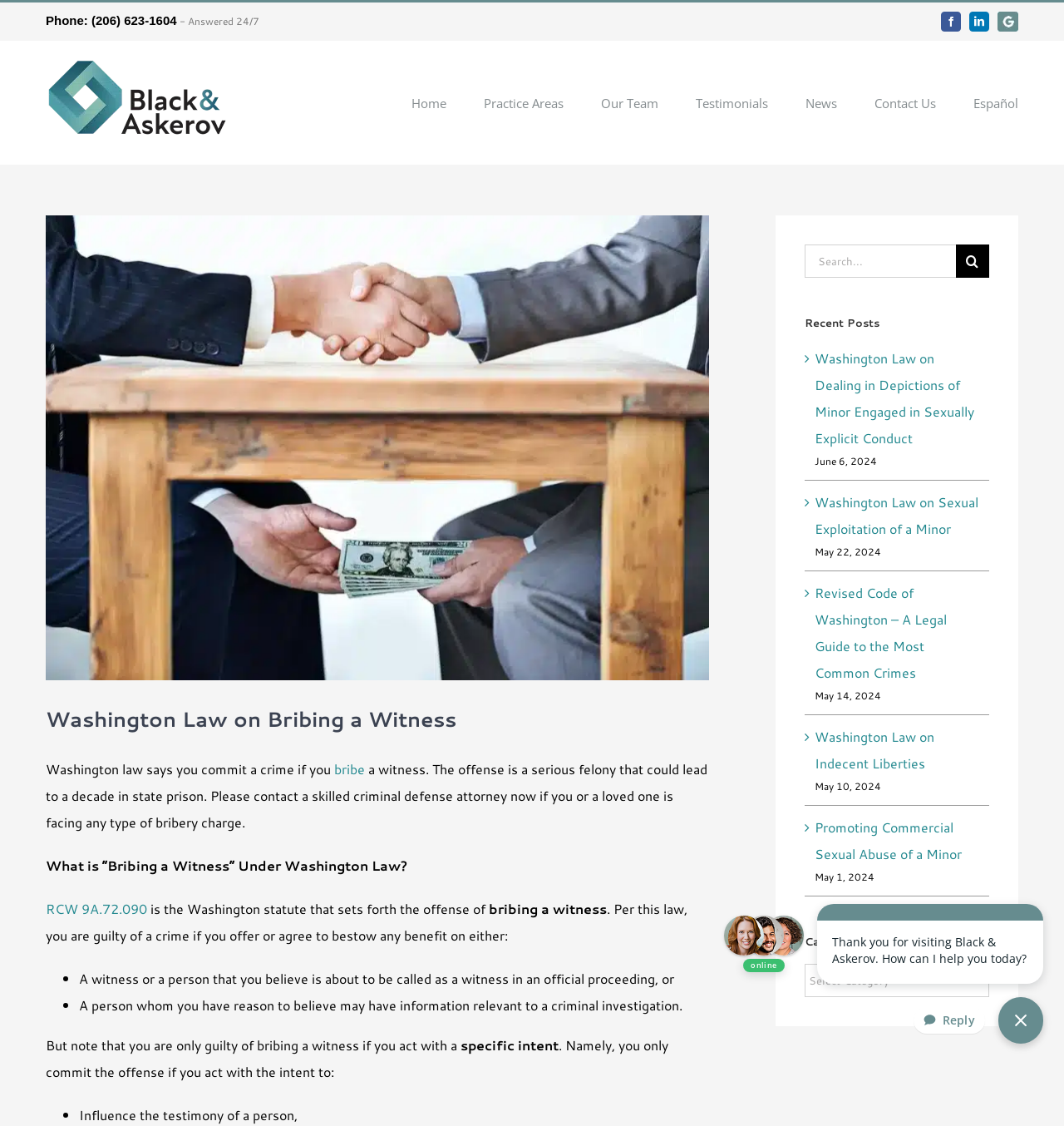Determine the bounding box coordinates of the target area to click to execute the following instruction: "View the recent post about Washington Law on Dealing in Depictions of Minor Engaged in Sexually Explicit Conduct."

[0.431, 0.629, 0.637, 0.679]